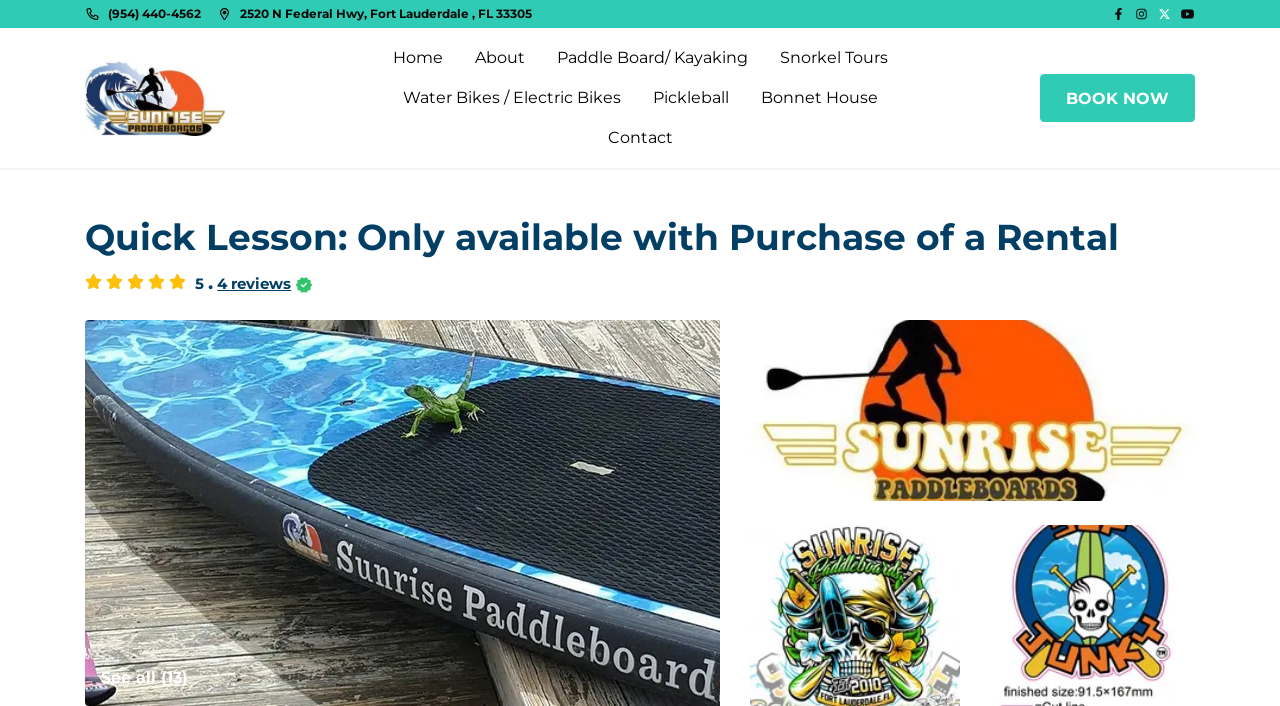What is the phone number of Sunrise Paddleboards, LLC?
Please answer the question with as much detail as possible using the screenshot.

The phone number can be found in the top section of the webpage, where the company's contact information is listed.